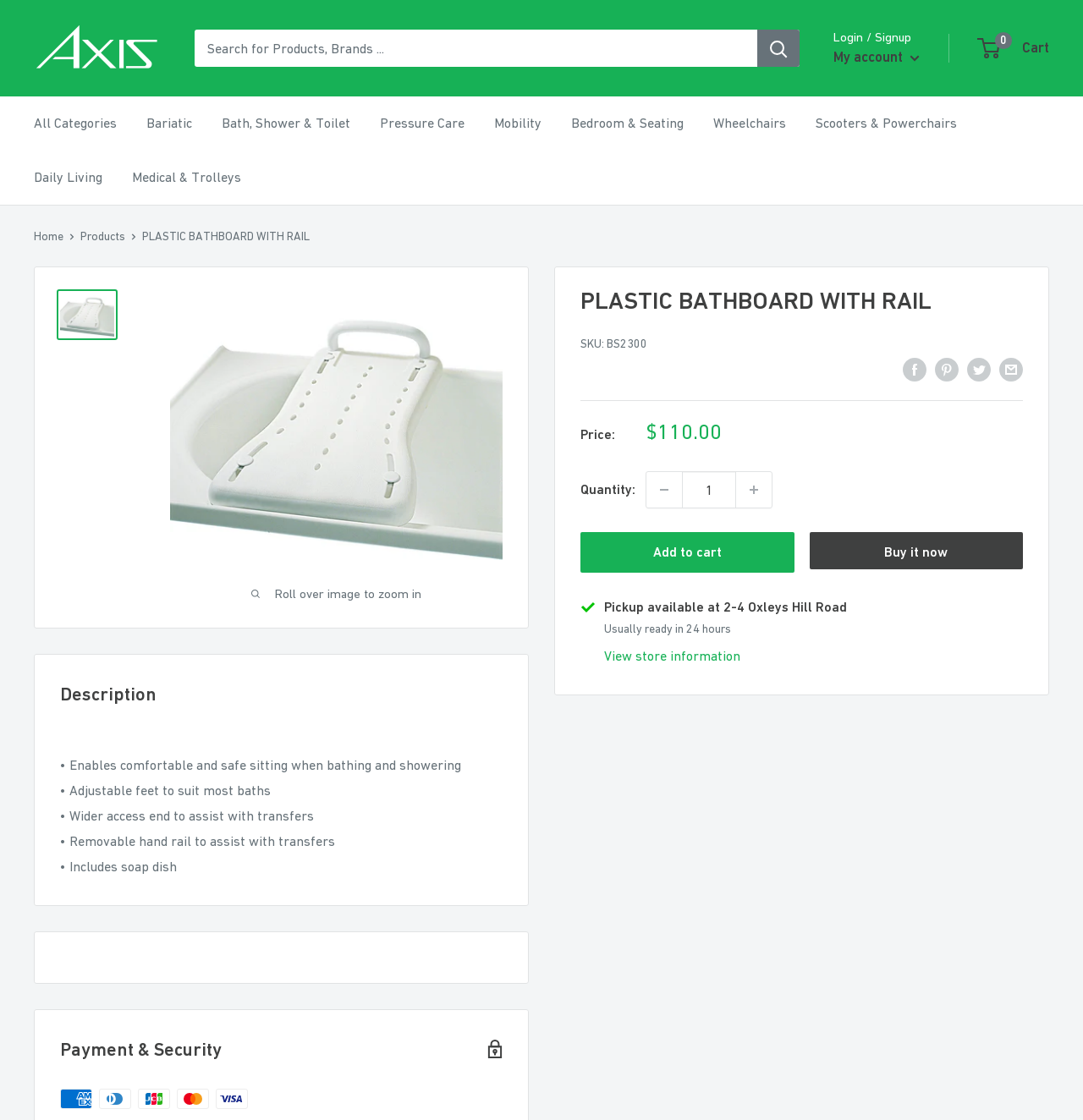Please identify the bounding box coordinates of the area that needs to be clicked to follow this instruction: "view ceramic store".

None